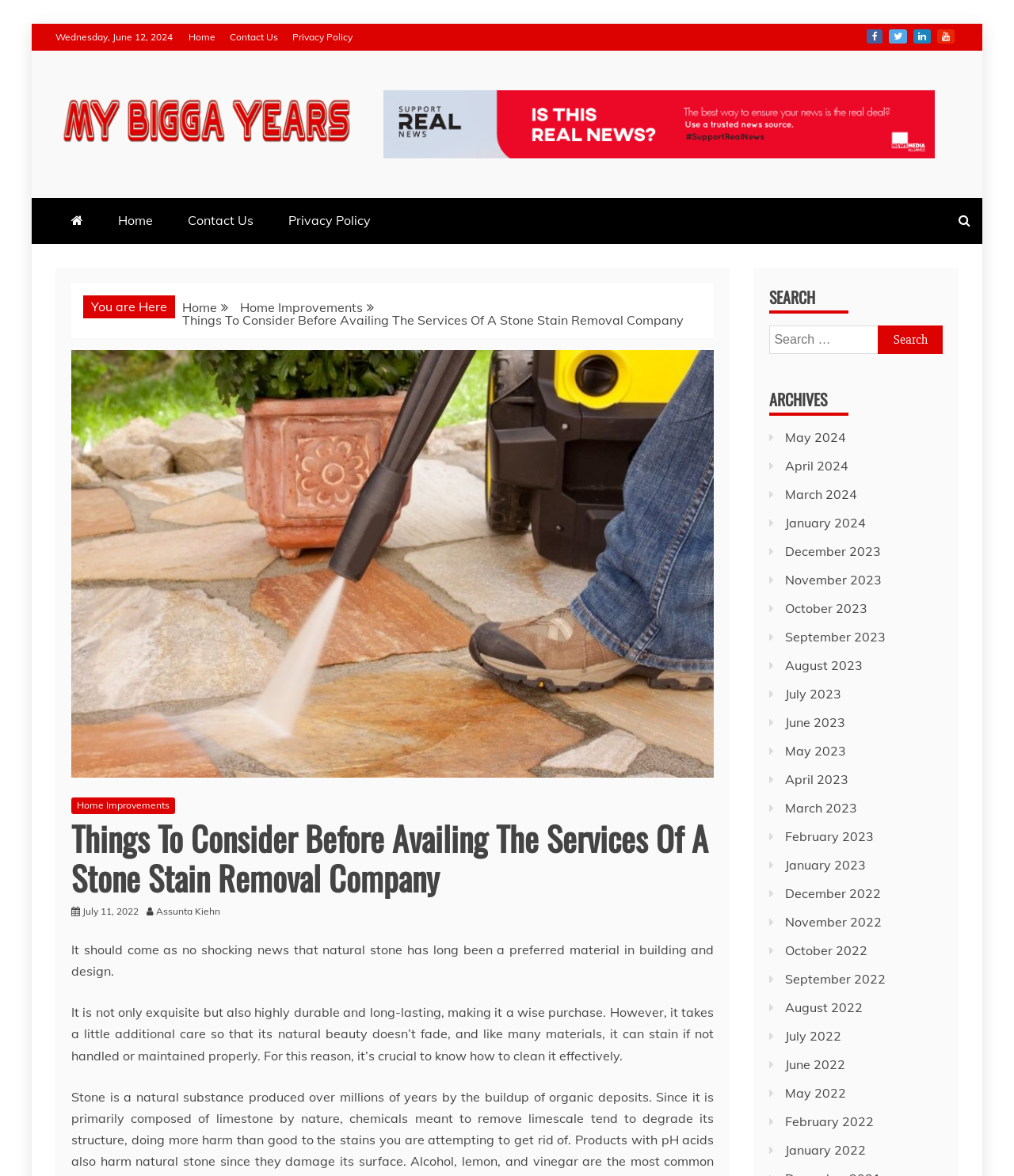Can you determine the main header of this webpage?

Things To Consider Before Availing The Services Of A Stone Stain Removal Company